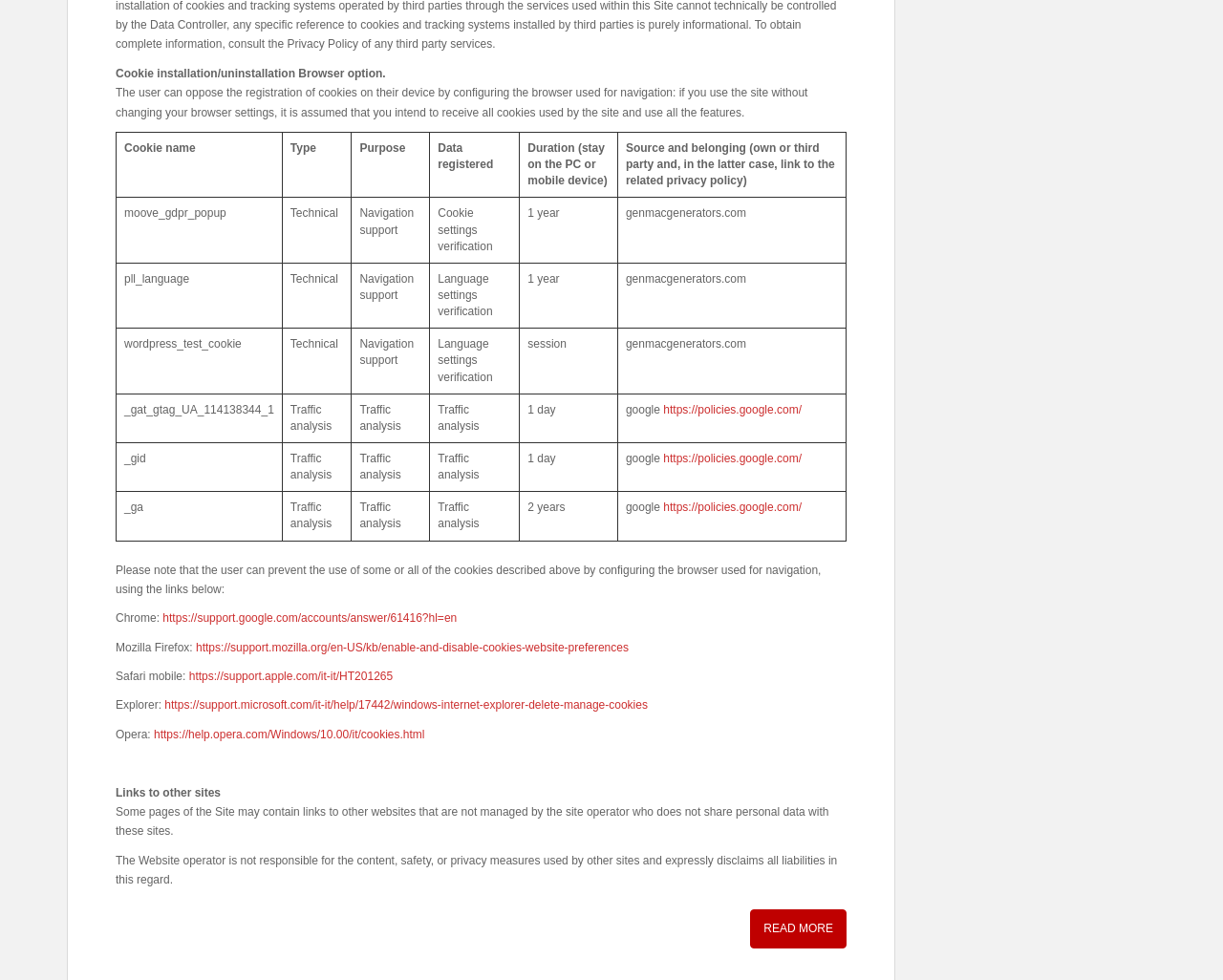Find the bounding box coordinates of the area that needs to be clicked in order to achieve the following instruction: "Click the link to configure Explorer browser settings". The coordinates should be specified as four float numbers between 0 and 1, i.e., [left, top, right, bottom].

[0.135, 0.713, 0.53, 0.727]